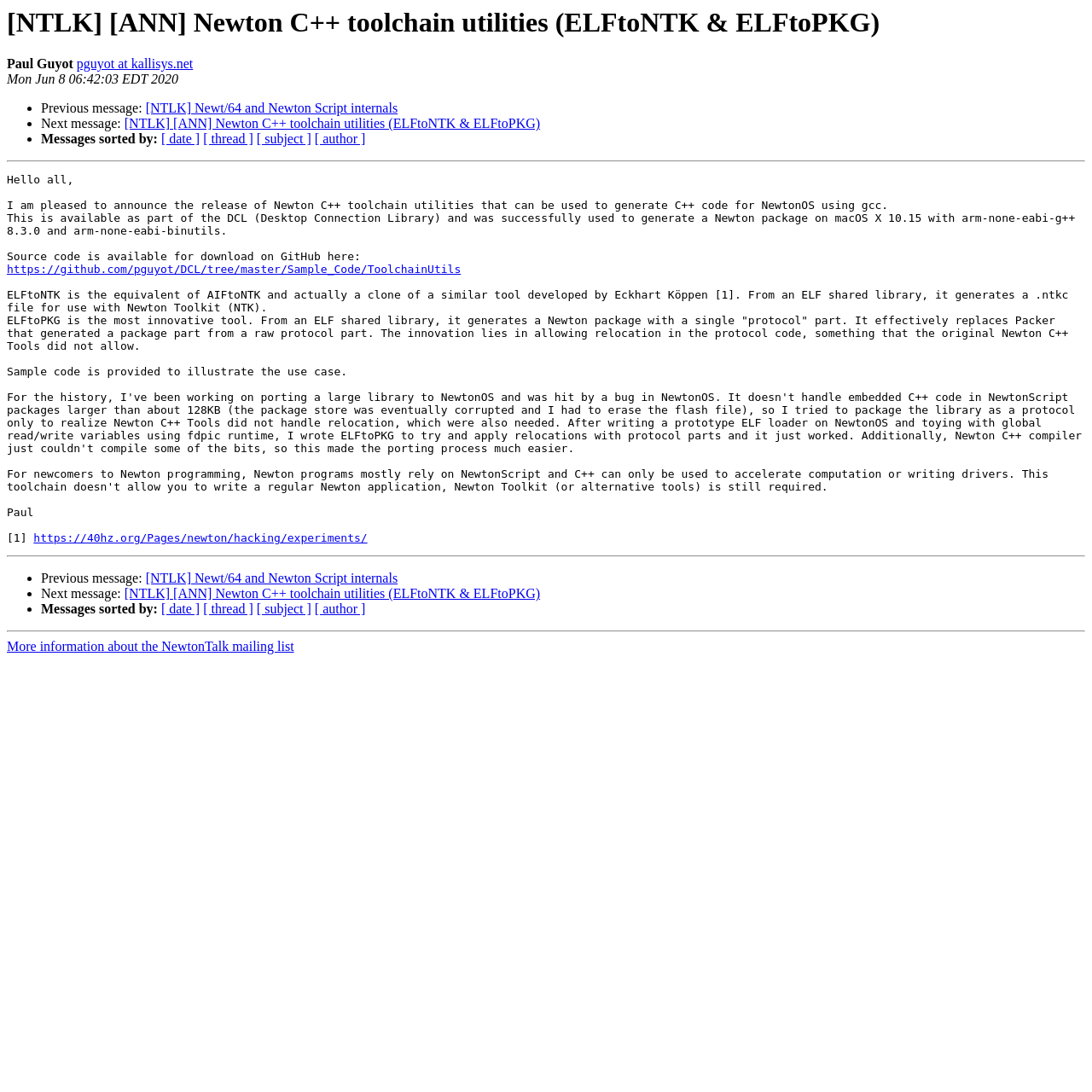What is the limitation of Newton C++ Tools?
Could you answer the question with a detailed and thorough explanation?

The limitation of Newton C++ Tools is that they do not handle relocation, which is mentioned in the StaticText element that describes the motivation for writing ELFtoPKG tool.